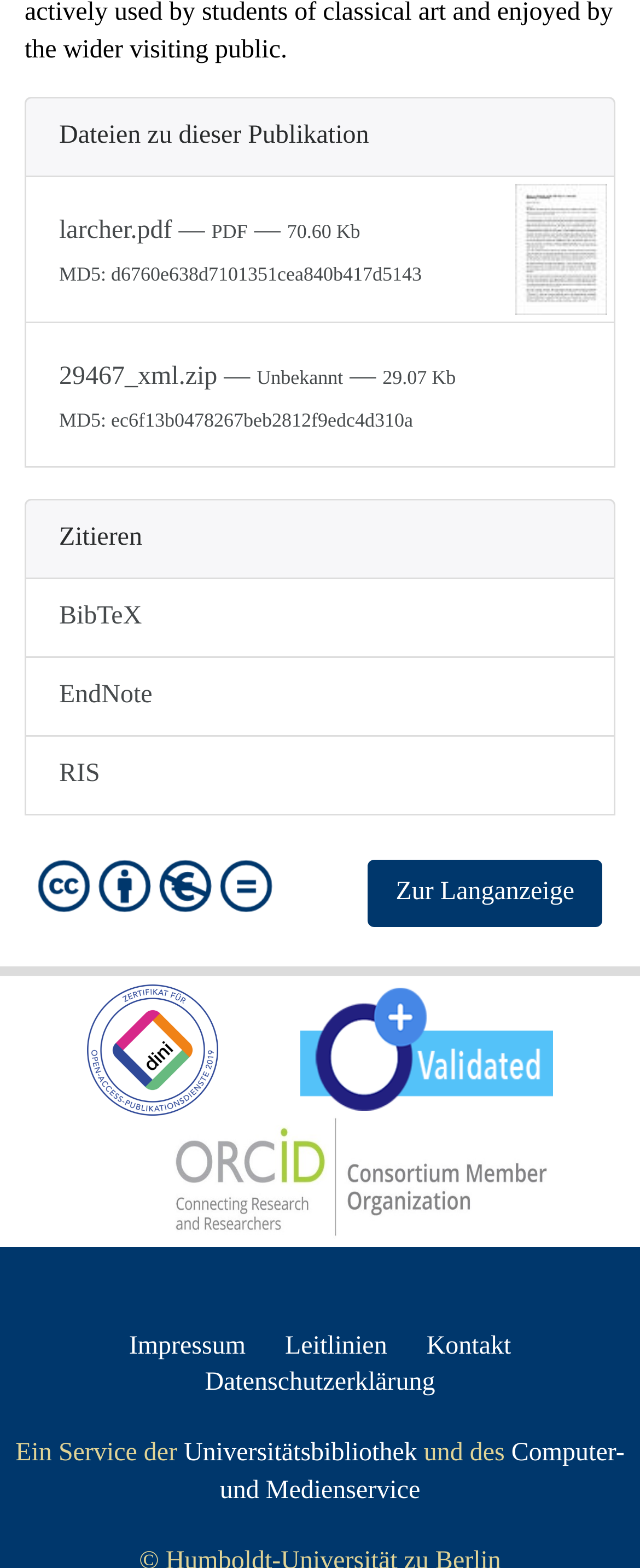Please find the bounding box coordinates of the element that you should click to achieve the following instruction: "download the PDF file". The coordinates should be presented as four float numbers between 0 and 1: [left, top, right, bottom].

[0.041, 0.113, 0.959, 0.205]